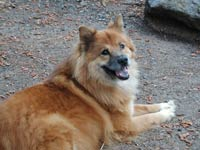What is the tone of the backdrop?
Please ensure your answer is as detailed and informative as possible.

The caption describes the backdrop as consisting of 'earthy tones, with a hint of rocks and nature', indicating that the background of the image has a natural, outdoorsy feel.